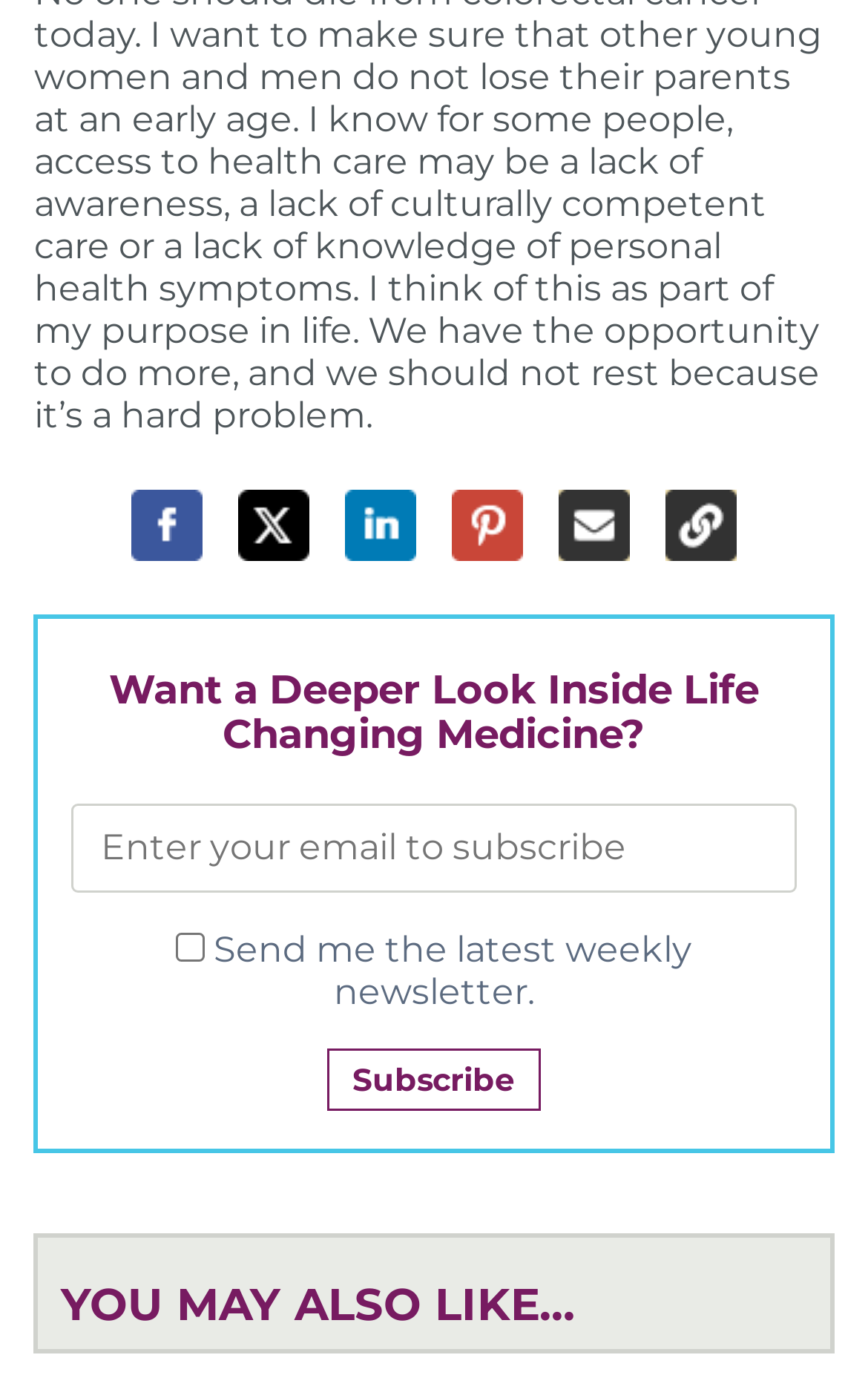Bounding box coordinates are specified in the format (top-left x, top-left y, bottom-right x, bottom-right y). All values are floating point numbers bounded between 0 and 1. Please provide the bounding box coordinate of the region this sentence describes: title="Share on Pinterest"

[0.52, 0.35, 0.603, 0.401]